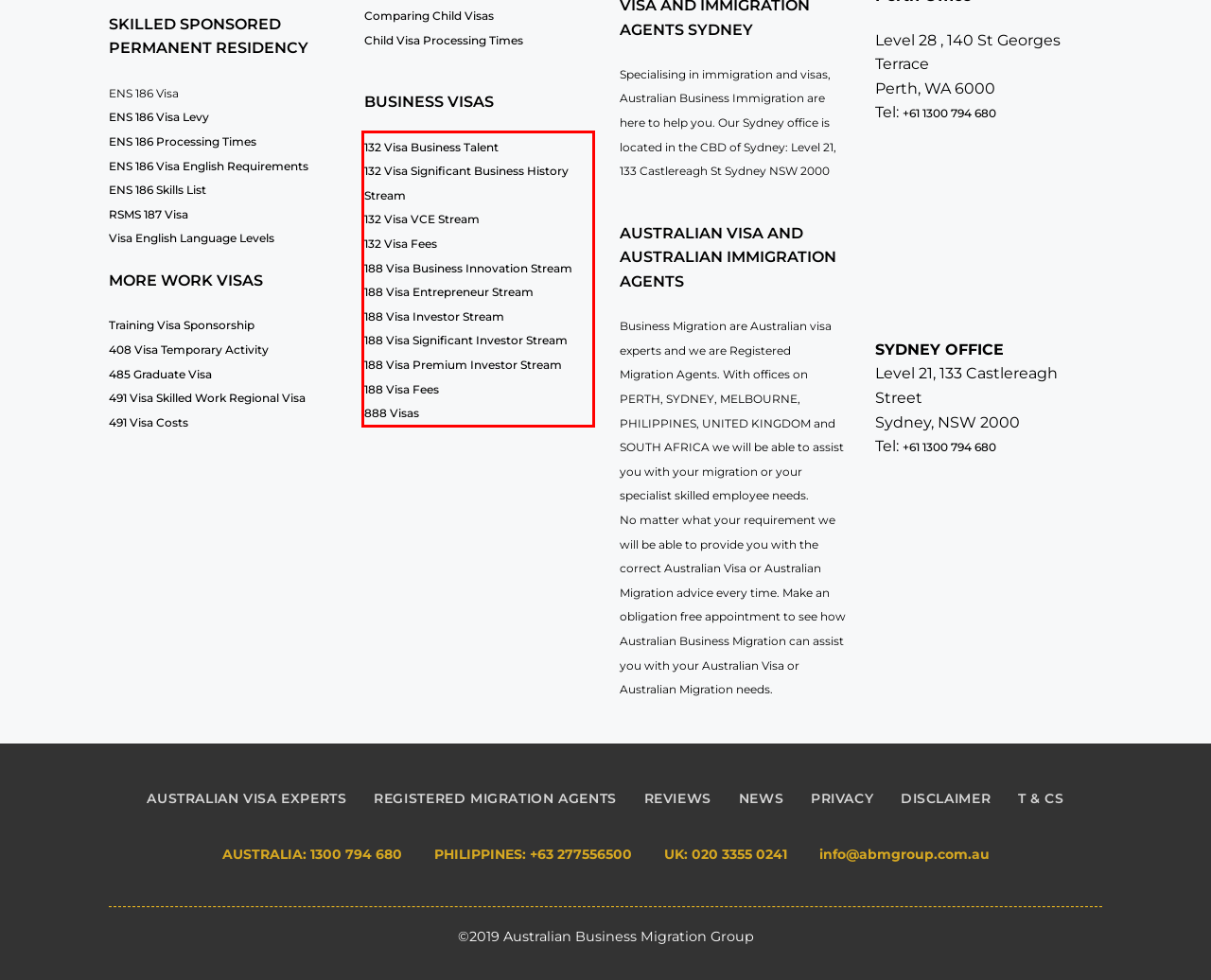You are given a webpage screenshot with a red bounding box around a UI element. Extract and generate the text inside this red bounding box.

132 Visa Business Talent 132 Visa Significant Business History Stream 132 Visa VCE Stream 132 Visa Fees 188 Visa Business Innovation Stream 188 Visa Entrepreneur Stream 188 Visa Investor Stream 188 Visa Significant Investor Stream 188 Visa Premium Investor Stream 188 Visa Fees 888 Visas